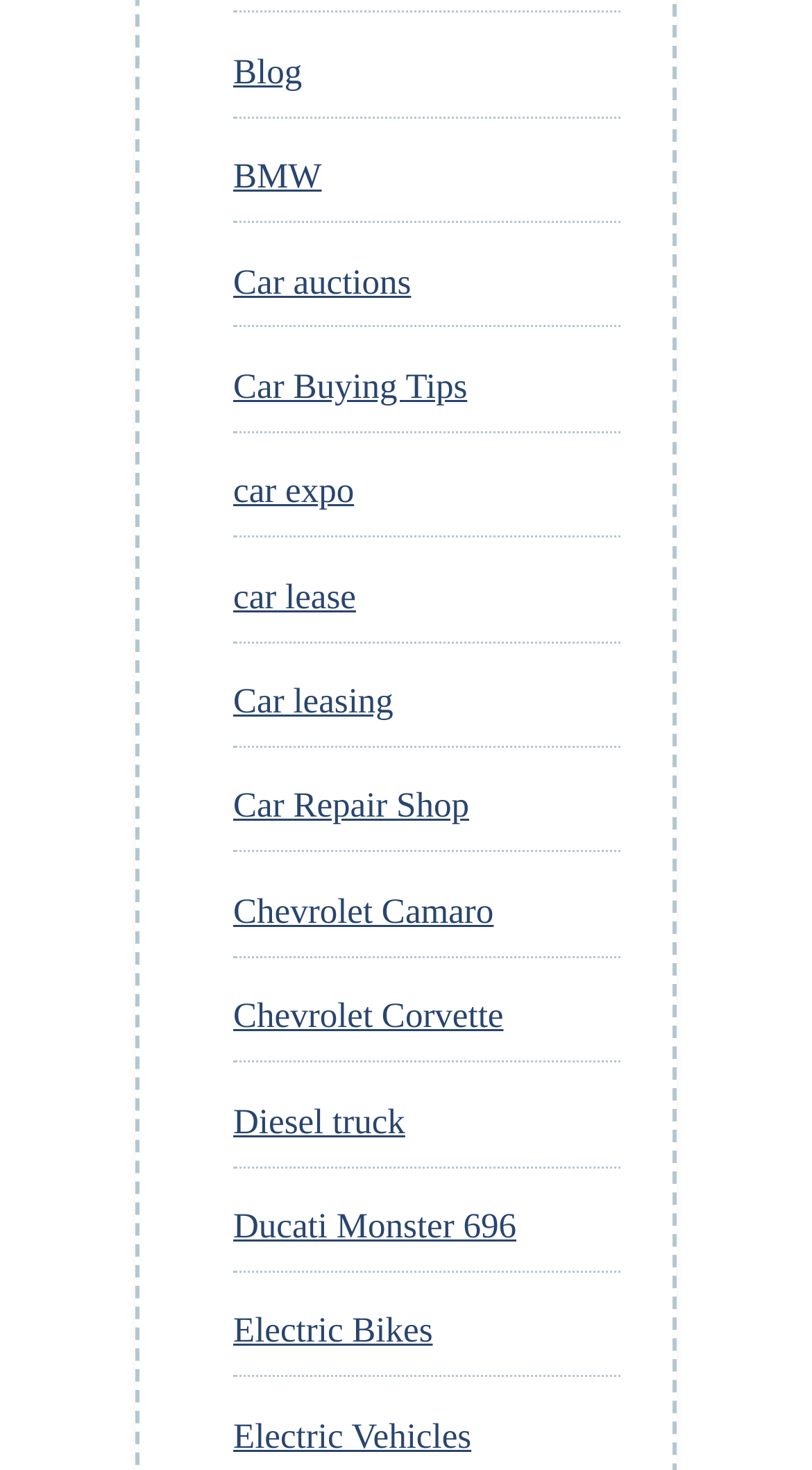Provide a one-word or one-phrase answer to the question:
What is the last link on the webpage?

Electric Vehicles